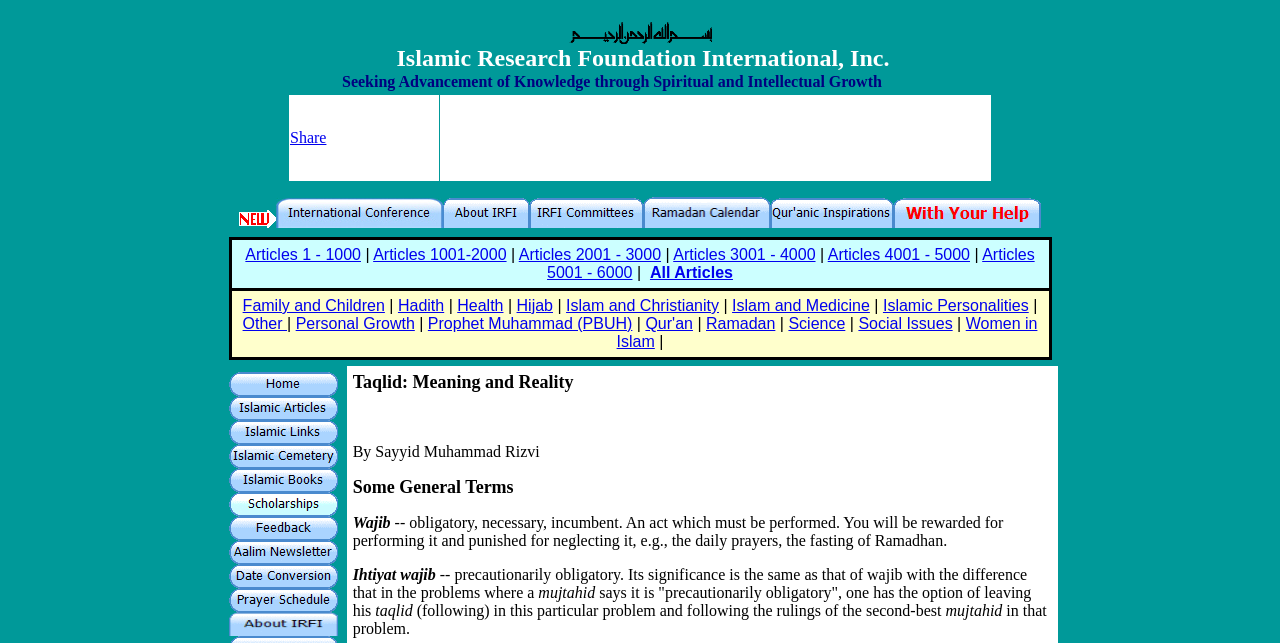Find and indicate the bounding box coordinates of the region you should select to follow the given instruction: "Read about Family and Children".

[0.19, 0.462, 0.301, 0.488]